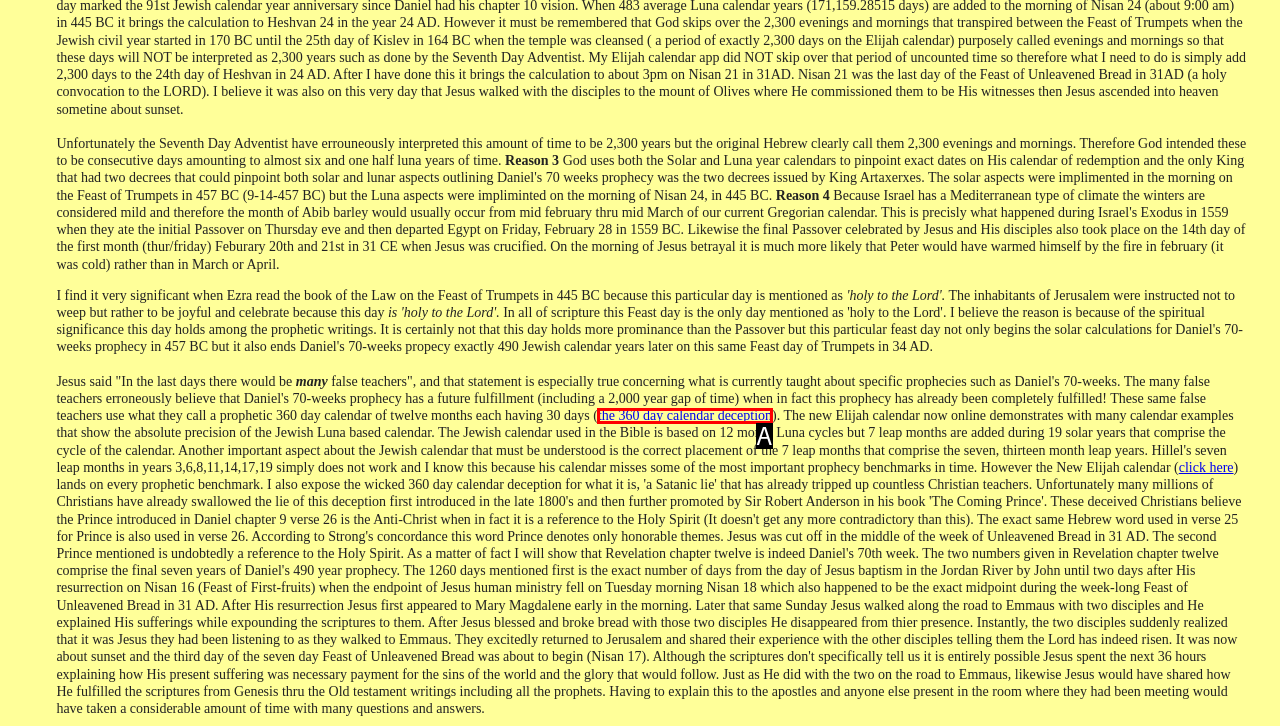Given the description: the 360 day calendar deception, identify the HTML element that fits best. Respond with the letter of the correct option from the choices.

A